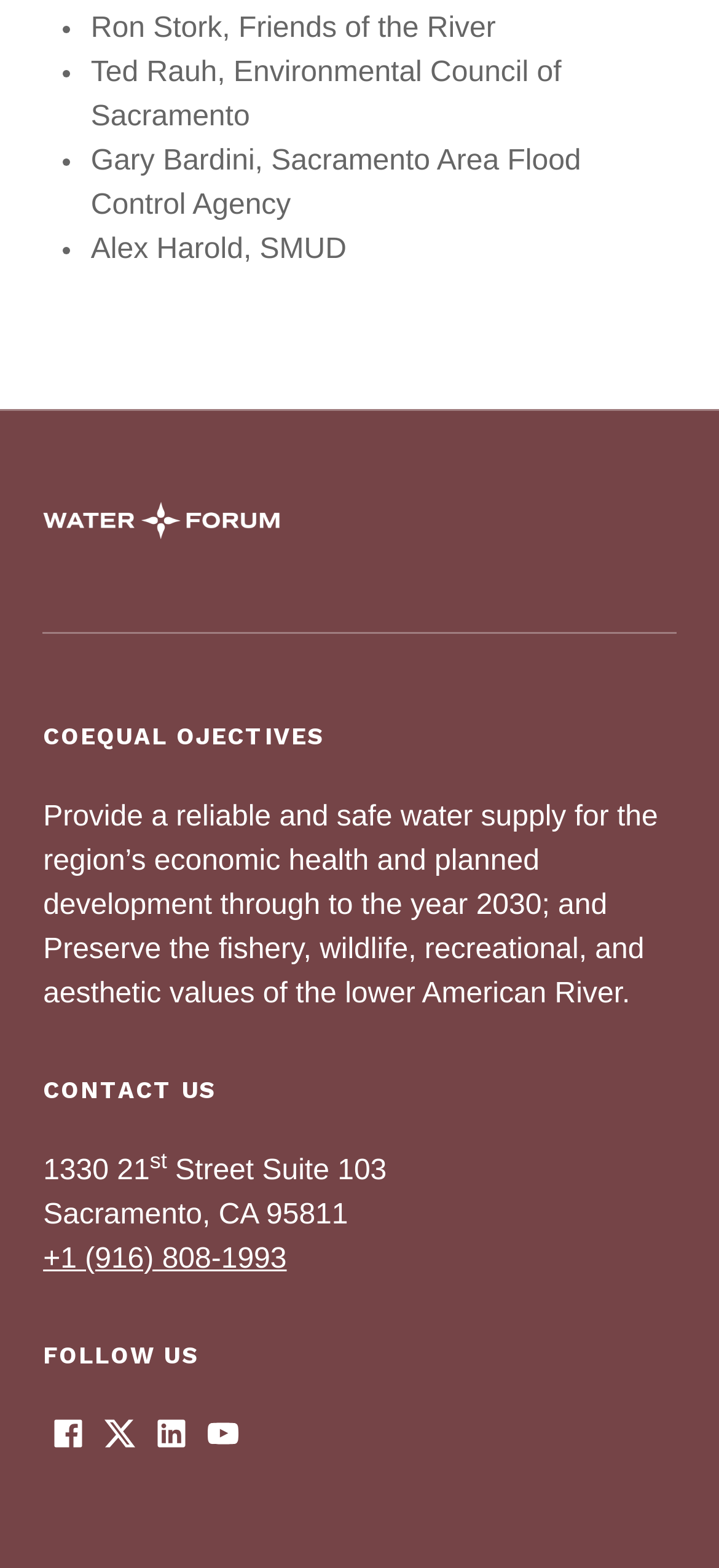Please determine the bounding box of the UI element that matches this description: +1 (916) 808-1993. The coordinates should be given as (top-left x, top-left y, bottom-right x, bottom-right y), with all values between 0 and 1.

[0.06, 0.793, 0.399, 0.813]